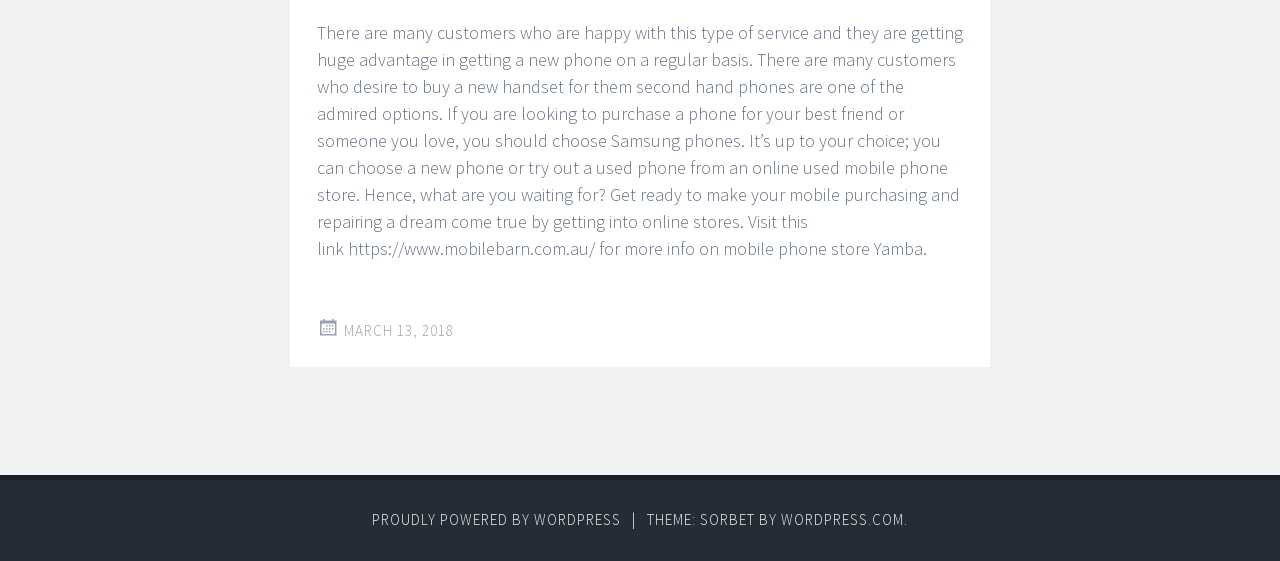Provide the bounding box coordinates for the UI element described in this sentence: "March 13, 2018". The coordinates should be four float values between 0 and 1, i.e., [left, top, right, bottom].

[0.269, 0.572, 0.355, 0.606]